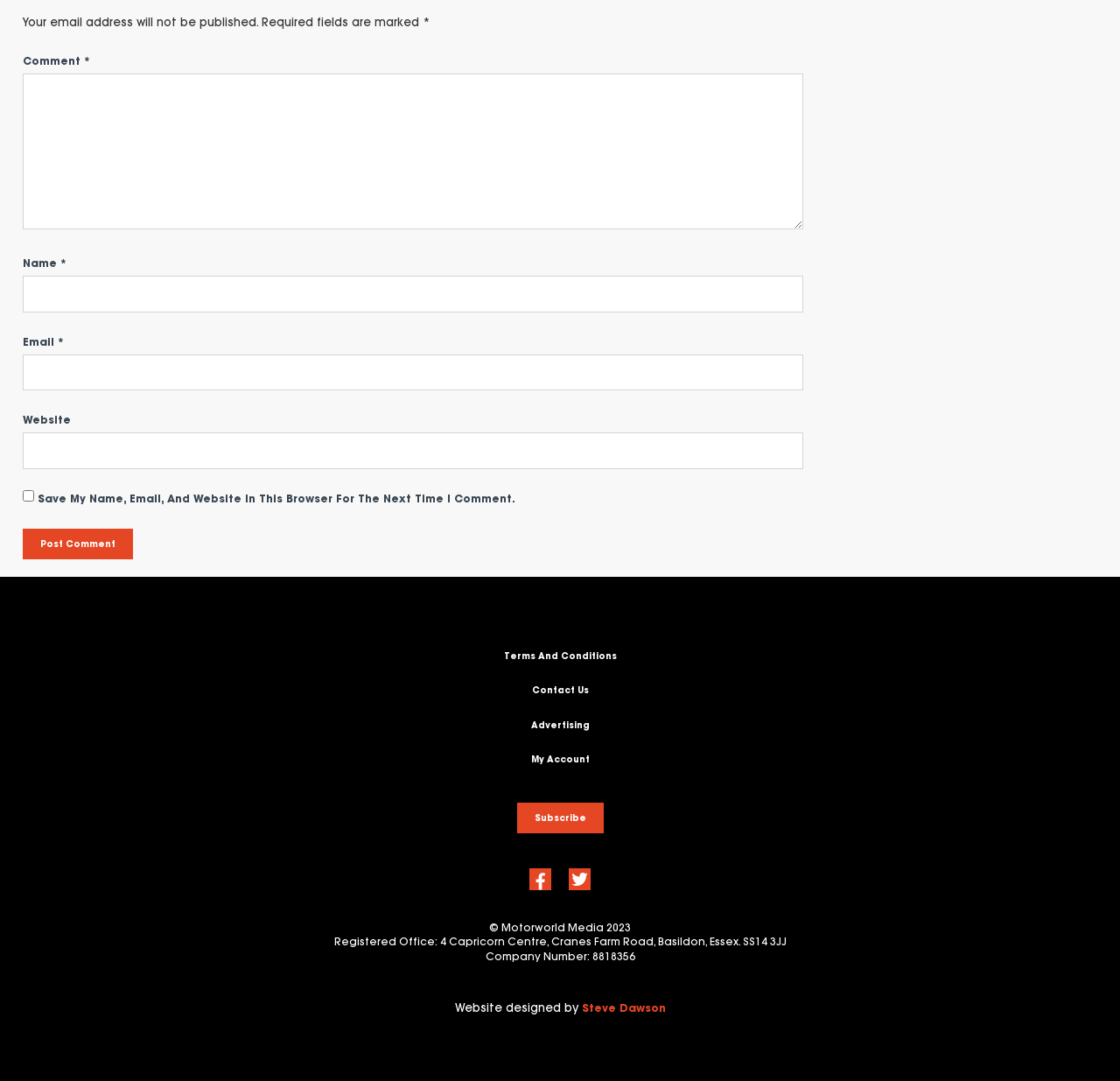Please respond in a single word or phrase: 
What is the company number of Motorworld Media?

8818356